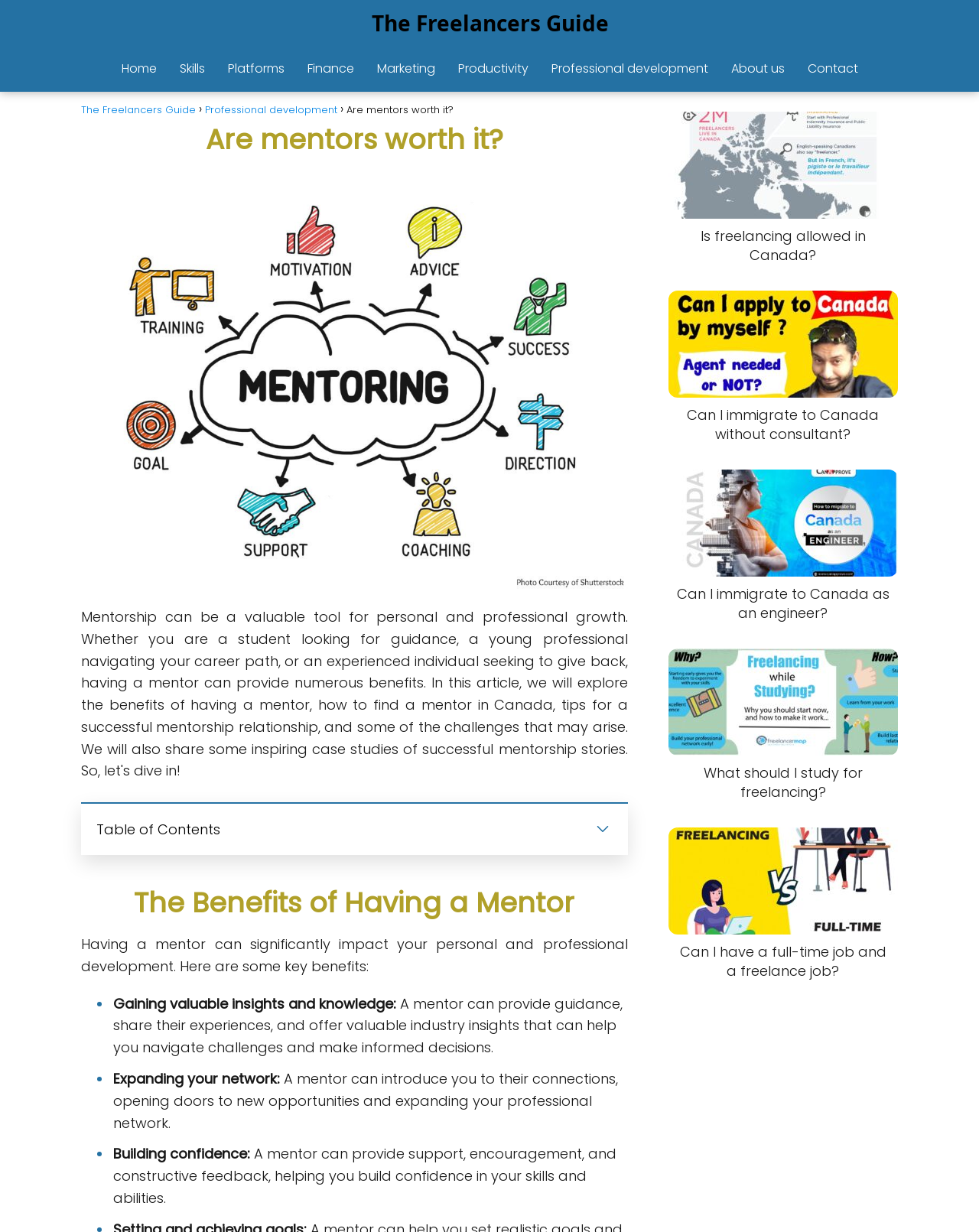Please identify the bounding box coordinates of the clickable area that will fulfill the following instruction: "Click on the 'Home' link". The coordinates should be in the format of four float numbers between 0 and 1, i.e., [left, top, right, bottom].

[0.124, 0.048, 0.16, 0.063]